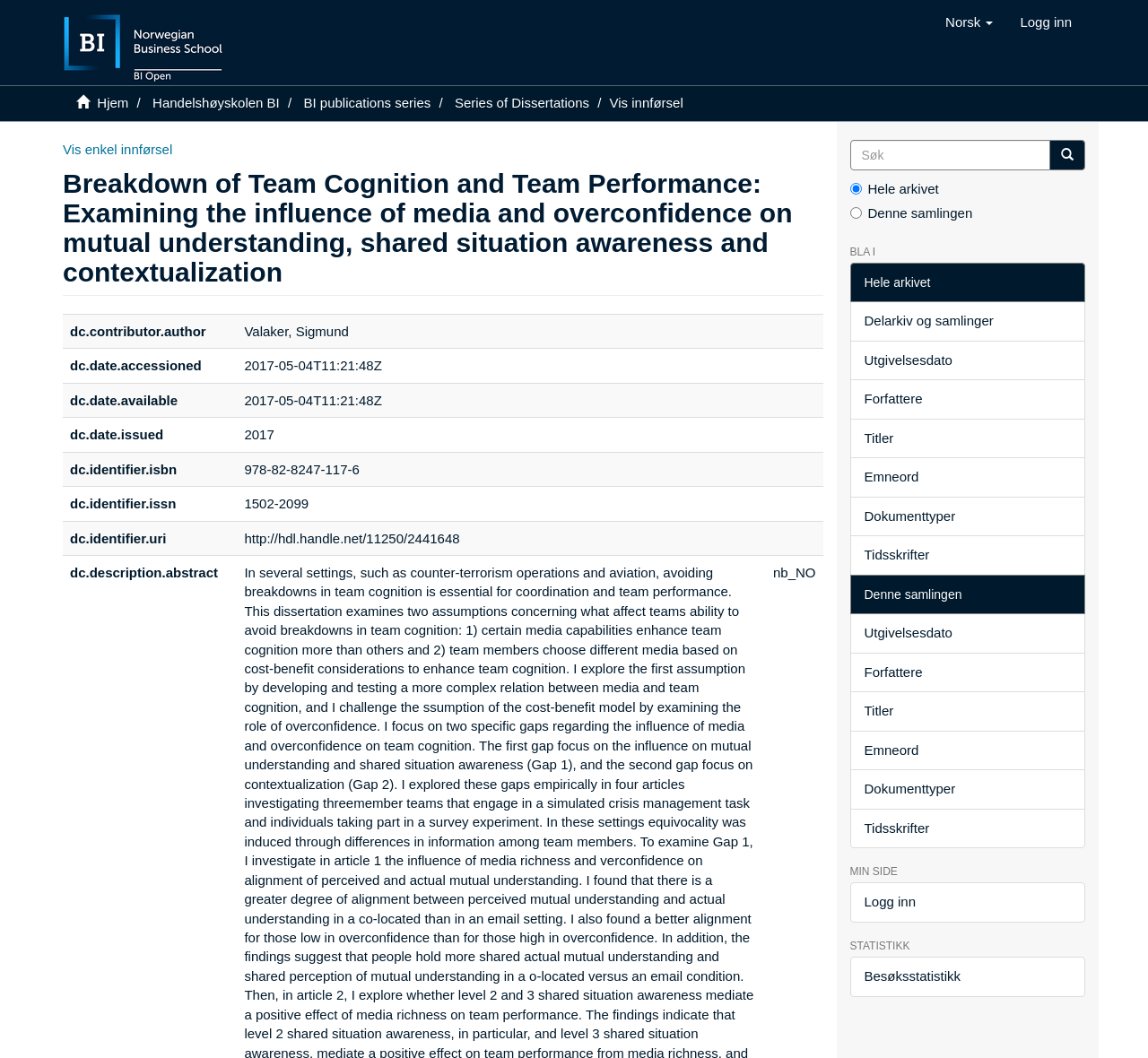Identify the bounding box coordinates of the clickable section necessary to follow the following instruction: "Click the 'Logg inn' button". The coordinates should be presented as four float numbers from 0 to 1, i.e., [left, top, right, bottom].

[0.877, 0.0, 0.945, 0.042]